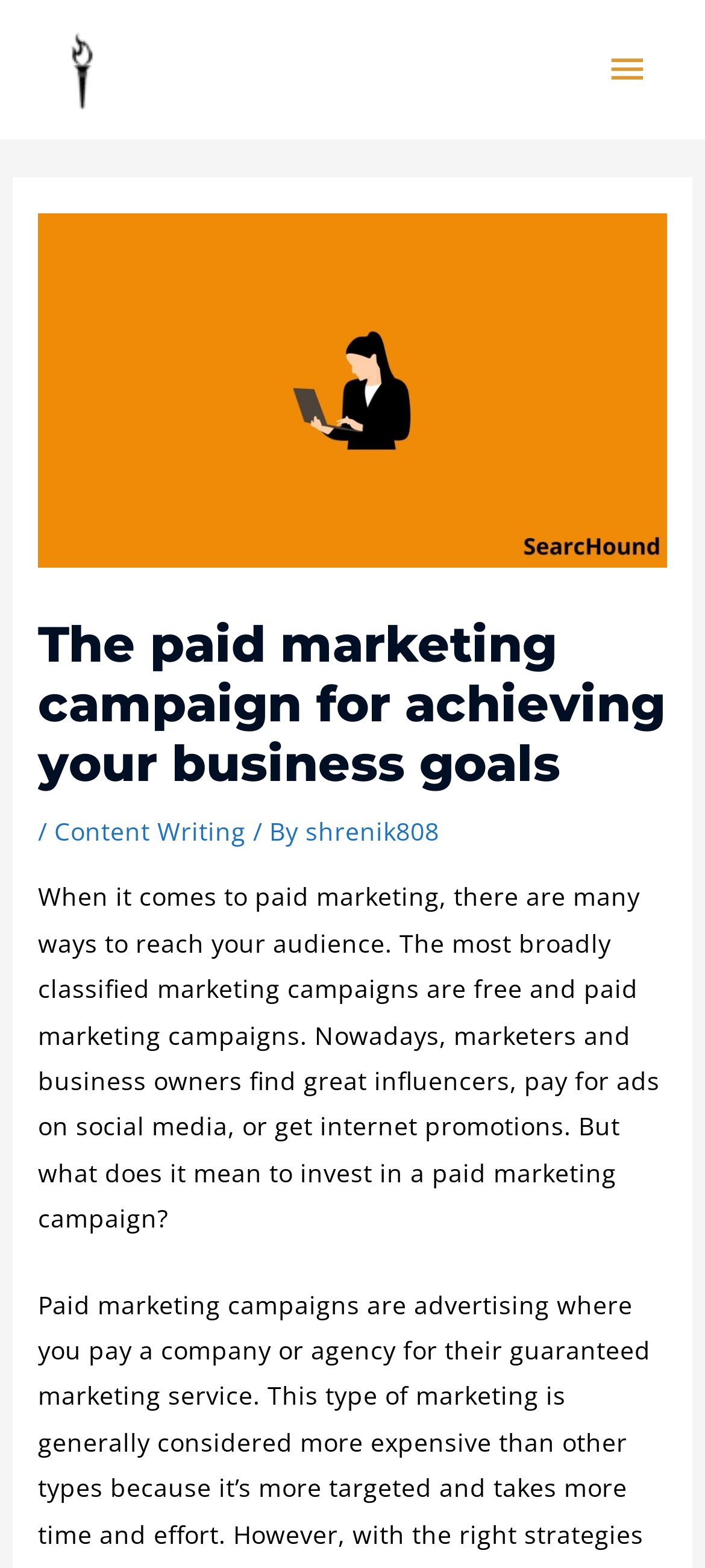Who is the author of the content?
We need a detailed and exhaustive answer to the question. Please elaborate.

The link 'shrenik808' is mentioned alongside 'Content Writing' and a slash, suggesting that shrenik808 is the author of the content.